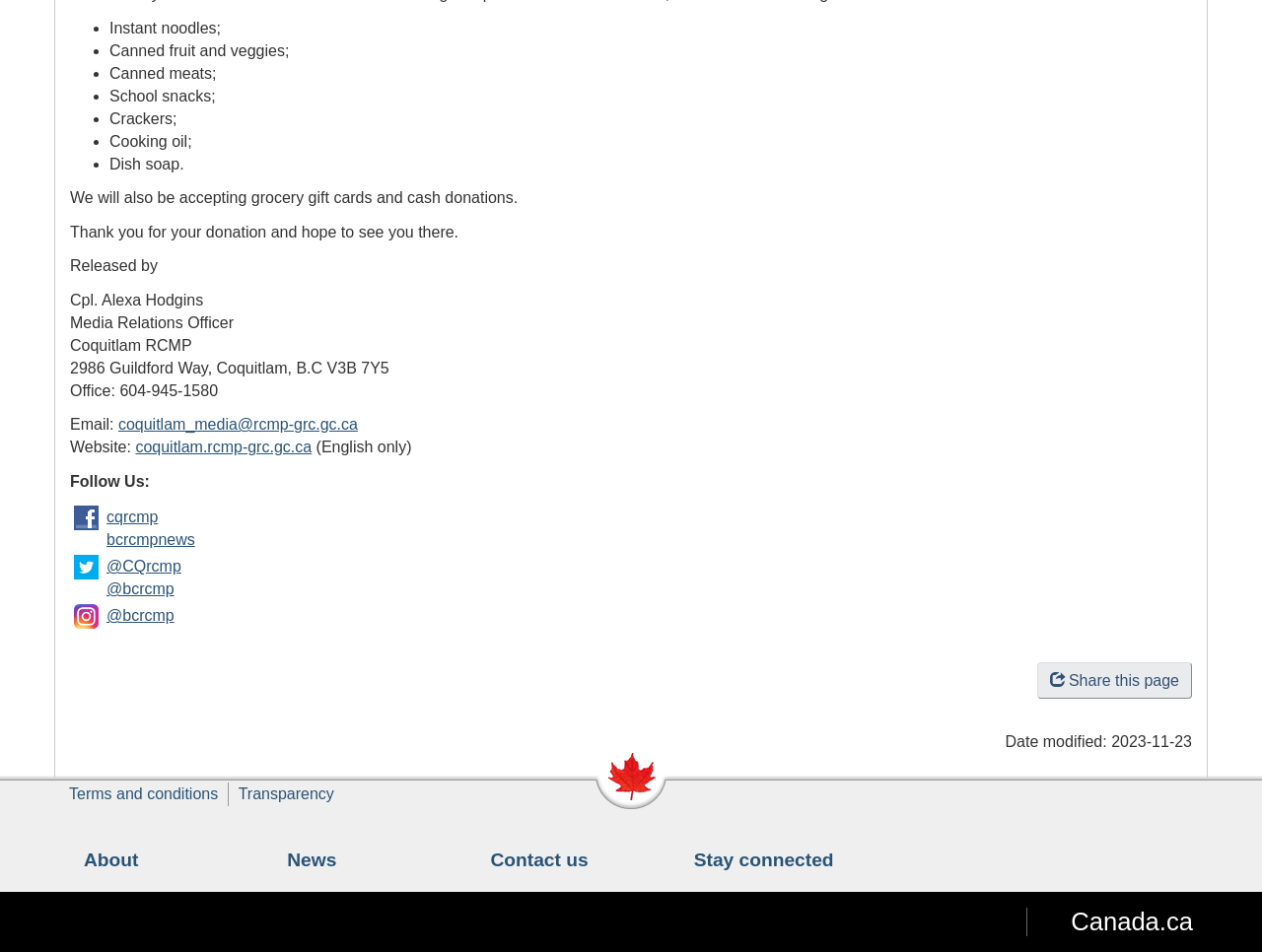Given the description of the UI element: "Stay connected", predict the bounding box coordinates in the form of [left, top, right, bottom], with each value being a float between 0 and 1.

[0.55, 0.893, 0.661, 0.914]